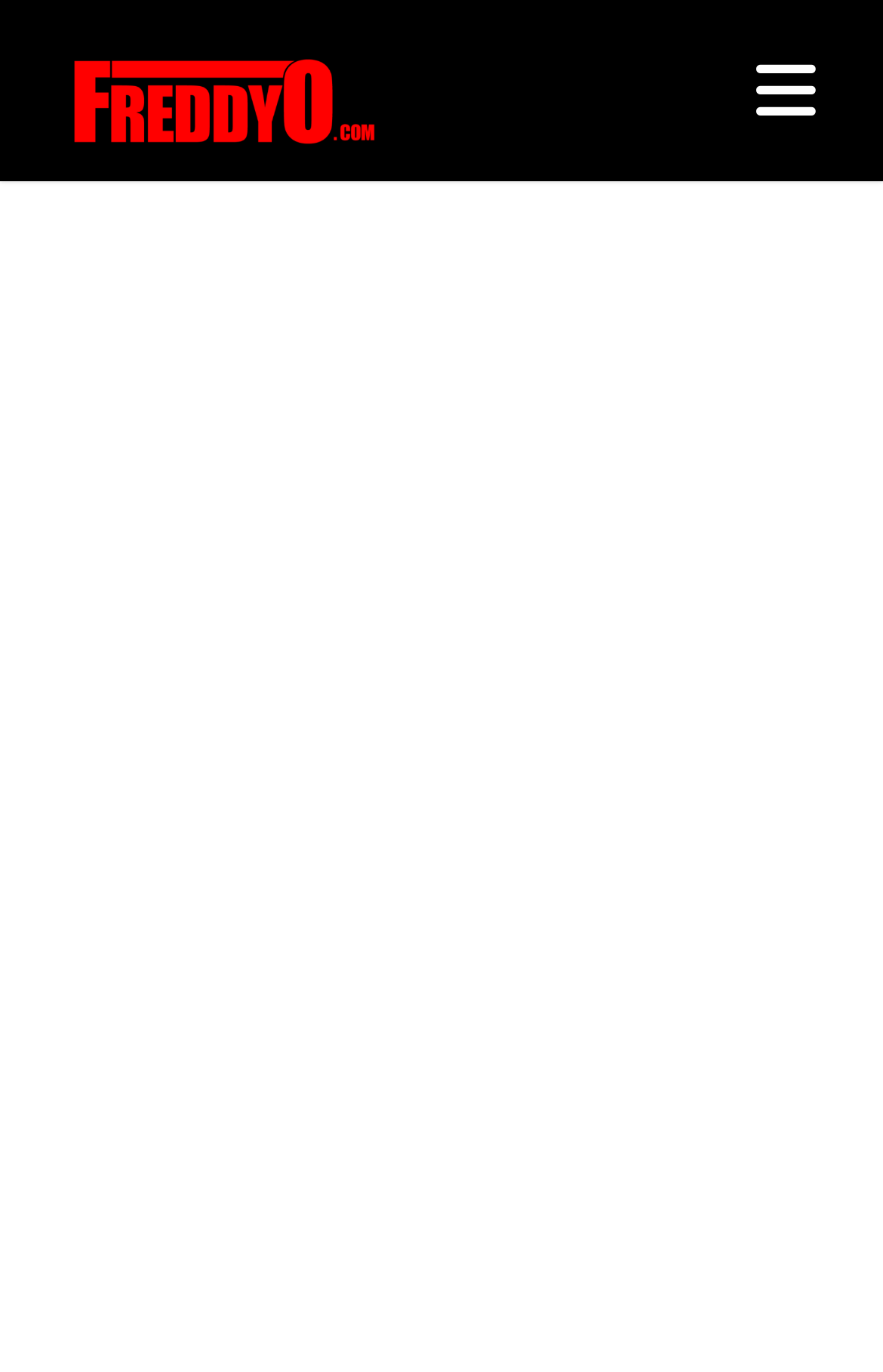Extract the bounding box for the UI element that matches this description: "alt="FreddyO.com"".

[0.077, 0.041, 0.436, 0.107]